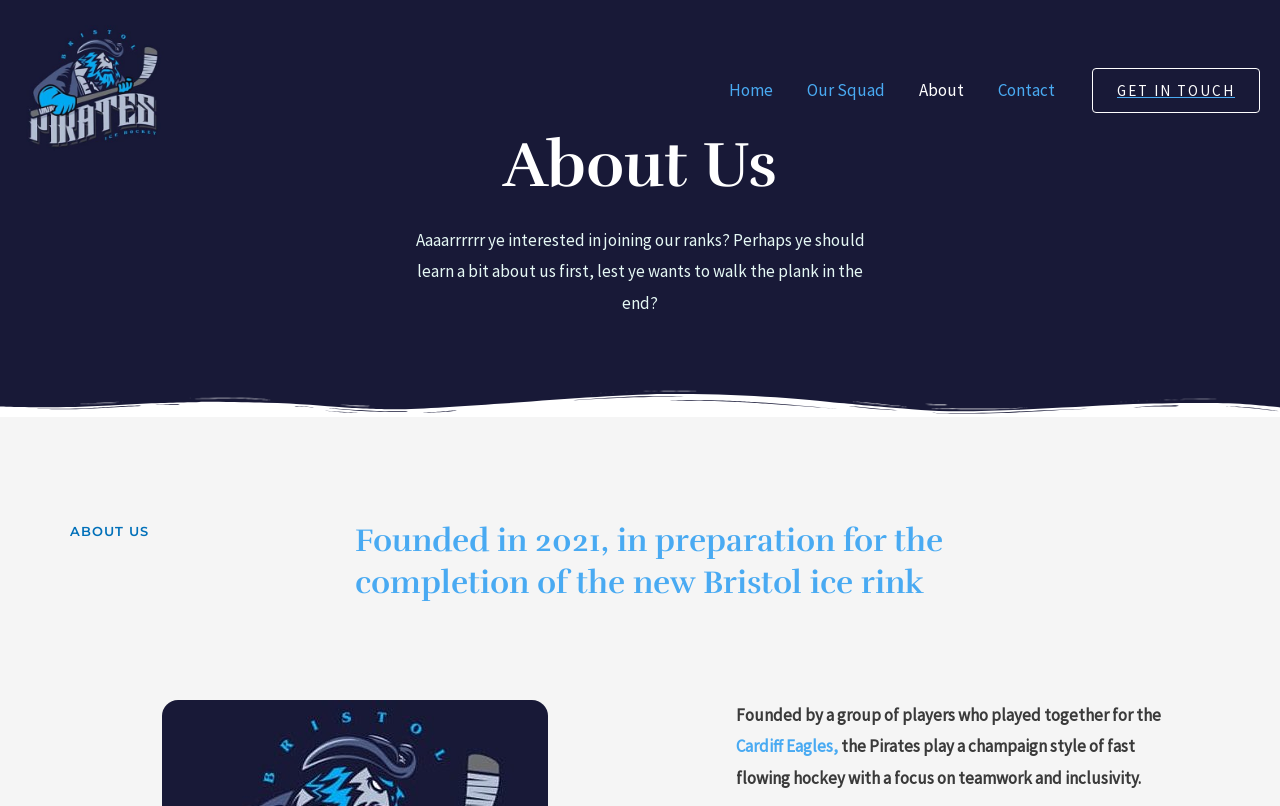Analyze the image and provide a detailed answer to the question: What is the focus of the Pirates' hockey style?

I examined the text describing the Pirates' hockey style and found that it focuses on 'teamwork and inclusivity', which is mentioned in the sentence 'the Pirates play a champaign style of fast flowing hockey with a focus on teamwork and inclusivity.'